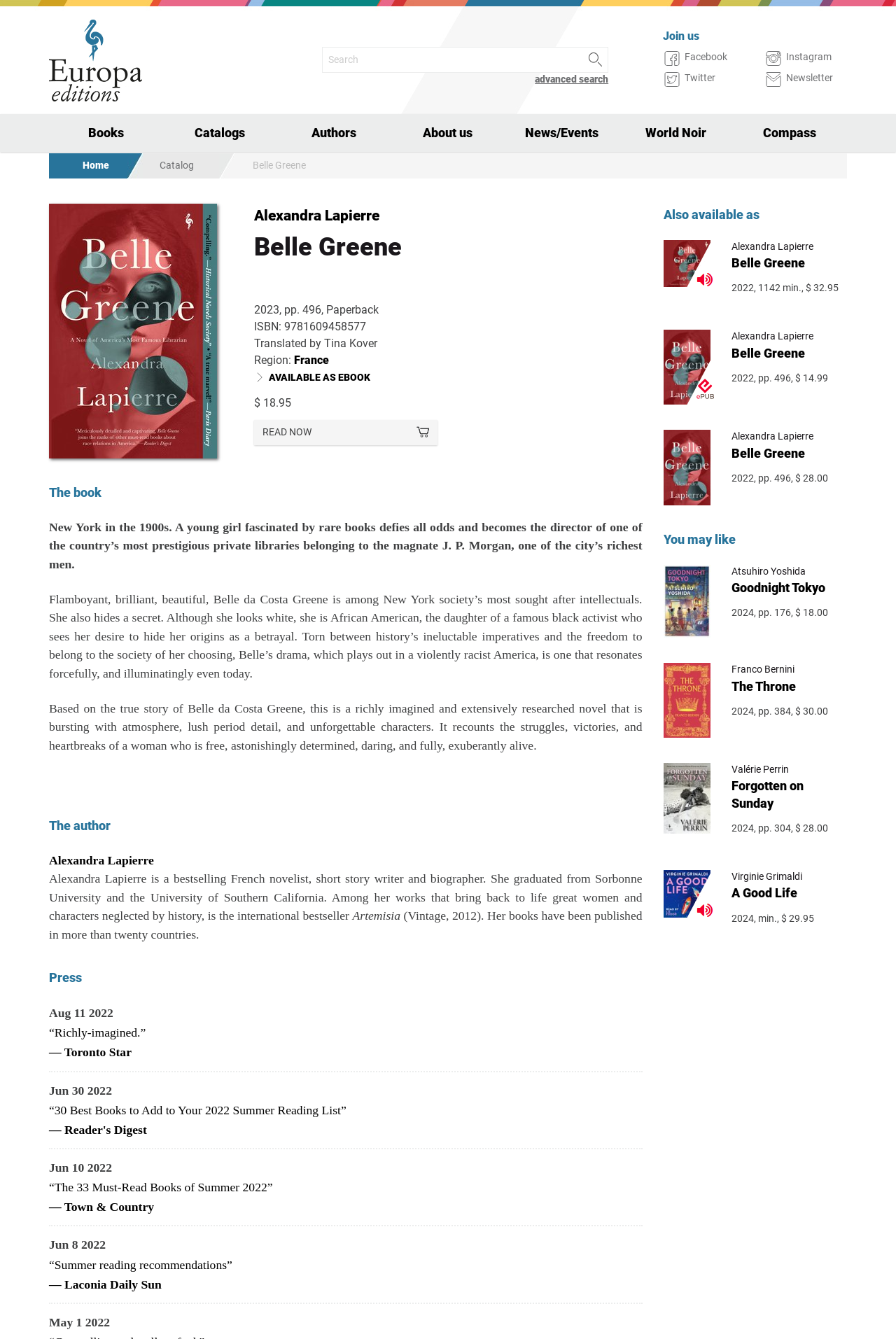Please predict the bounding box coordinates (top-left x, top-left y, bottom-right x, bottom-right y) for the UI element in the screenshot that fits the description: World Noir

[0.691, 0.085, 0.818, 0.113]